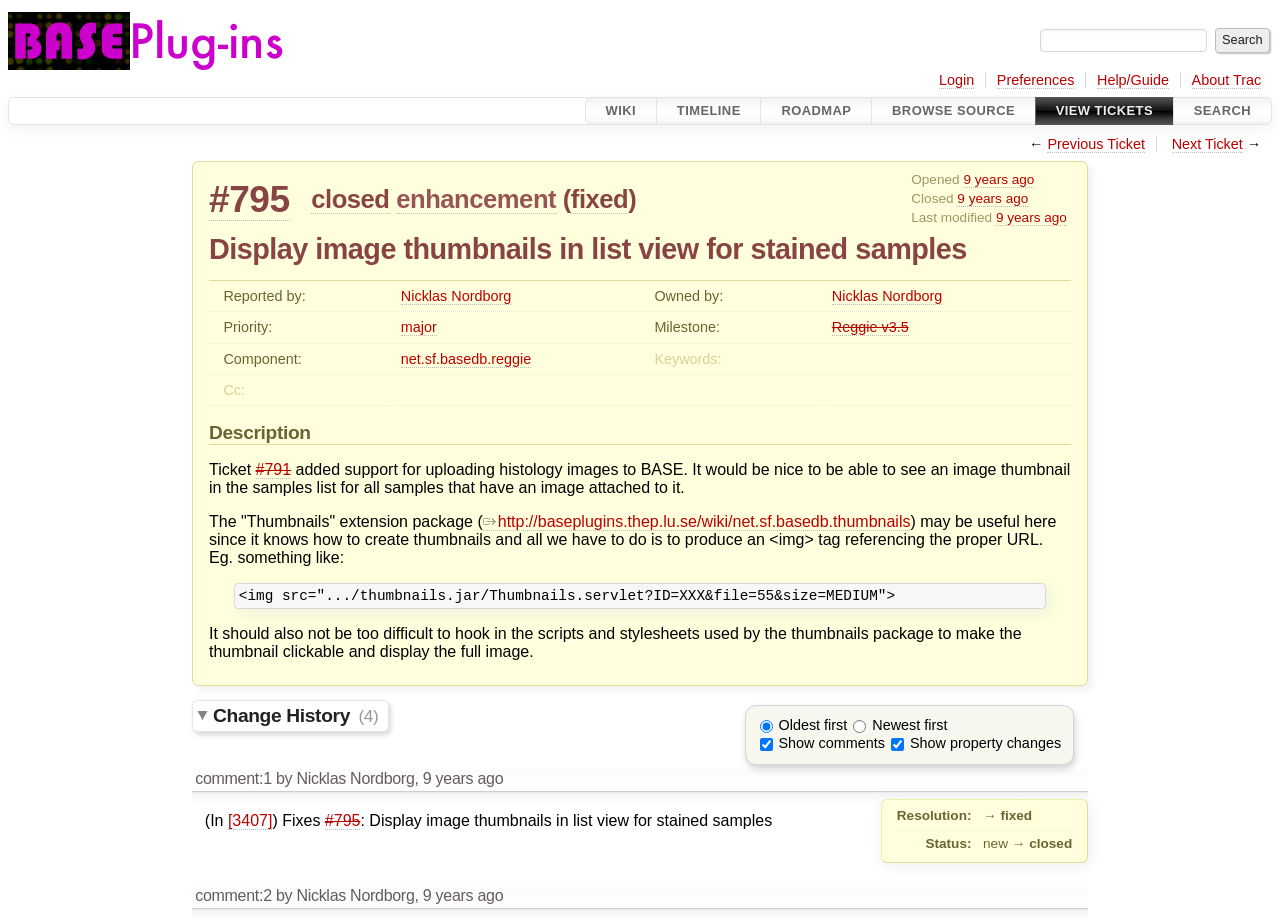Who reported this issue?
Using the screenshot, give a one-word or short phrase answer.

Nicklas Nordborg